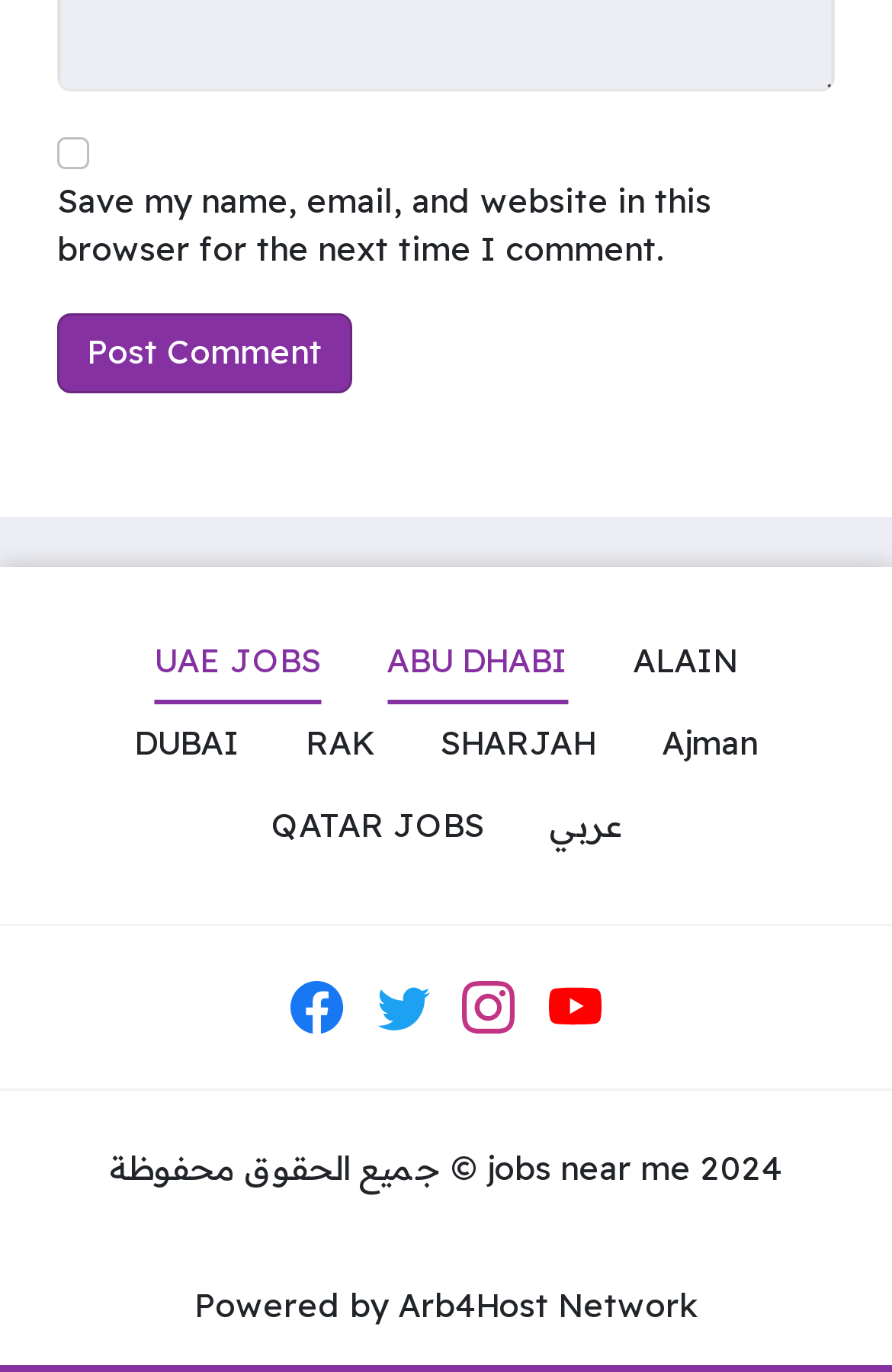Using the element description: "RAK", determine the bounding box coordinates. The coordinates should be in the format [left, top, right, bottom], with values between 0 and 1.

[0.306, 0.513, 0.456, 0.573]